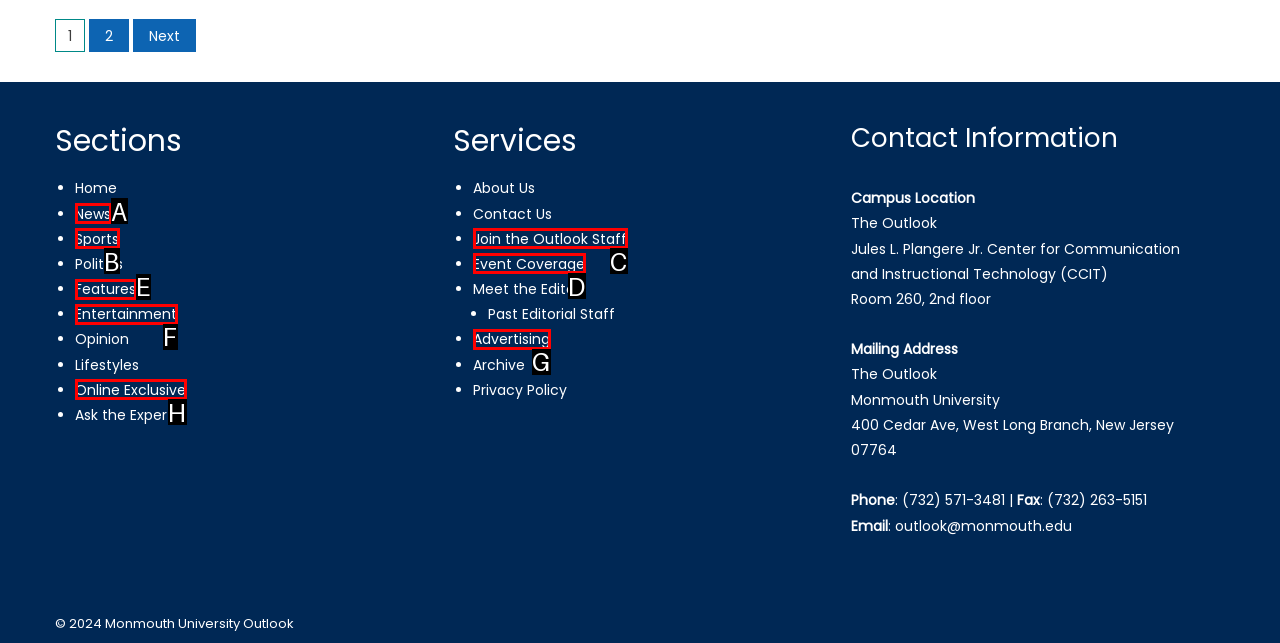Refer to the element description: Online Exclusive and identify the matching HTML element. State your answer with the appropriate letter.

H